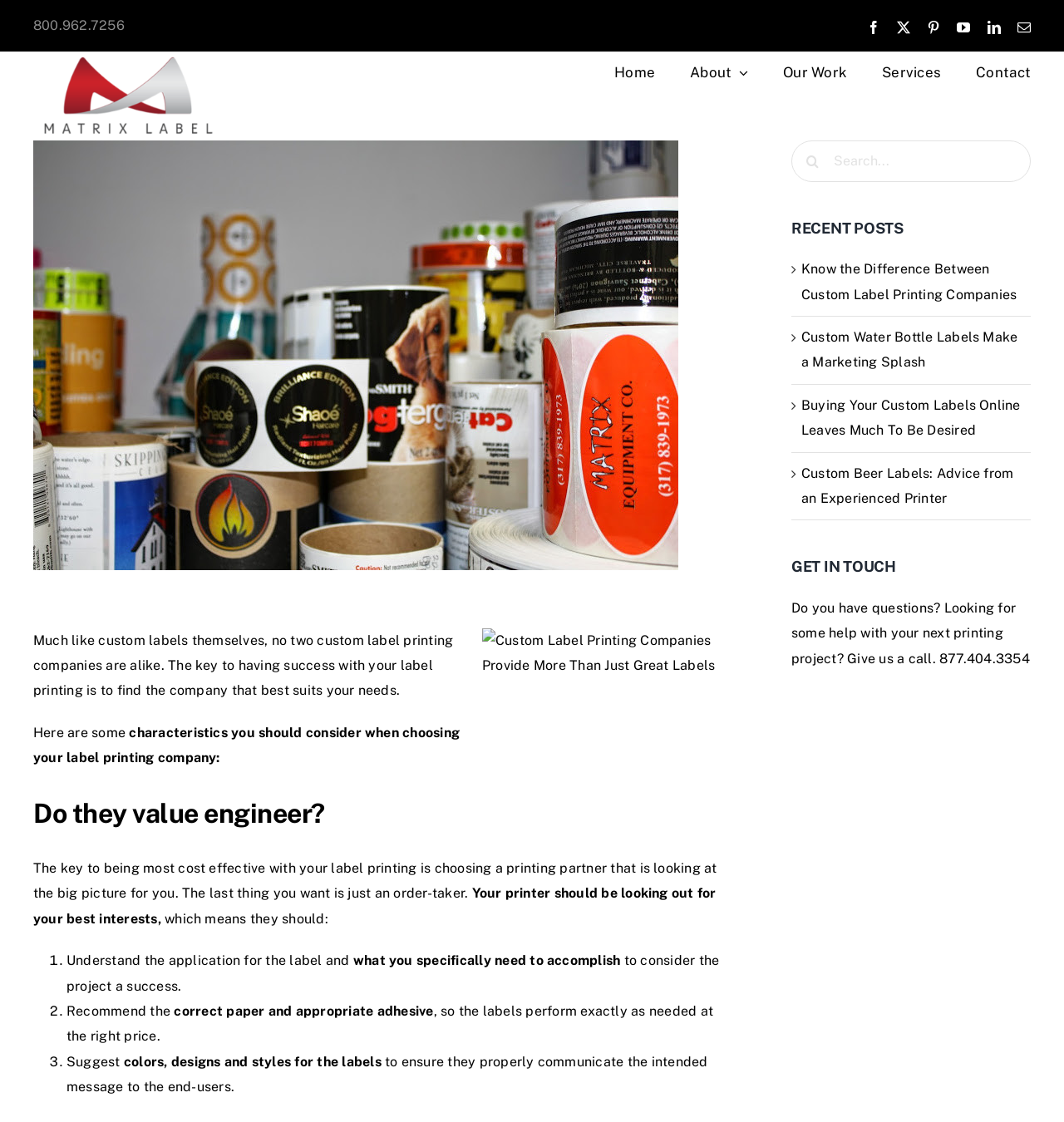Analyze and describe the webpage in a detailed narrative.

This webpage is about custom label printing companies, specifically highlighting the importance of finding the right company that suits one's needs. At the top left corner, there is a phone number "800.962.7256" and a company logo "matrix_label_web1-300×138". Below the logo, there are social media links to Facebook, Twitter, Pinterest, YouTube, and LinkedIn, aligned horizontally.

On the top right corner, there is a main navigation menu with links to "Home", "About", "Our Work", "Services", and "Contact". Below the navigation menu, there is a large image with the title "Custom Label & Tag Solutions".

The main content of the webpage starts with a paragraph of text, "Much like custom labels themselves, no two custom label printing companies are alike. The key to having success with your label printing is to find the company that best suits your needs." This is followed by a heading "Do they value engineer?" and several paragraphs of text discussing the characteristics of a good custom label printing company.

There are three list markers with corresponding text, "1. Understand the application for the label and what you specifically need to accomplish", "2. Recommend the correct paper and appropriate adhesive", and "3. Suggest colors, designs and styles for the labels". These lists are indented and aligned to the left.

On the right side of the webpage, there is a complementary section with a search bar, recent posts, and a "Get in Touch" section. The search bar has a button with a magnifying glass icon. The recent posts section lists four article titles with links, and the "Get in Touch" section has a phone number and an invitation to call for questions or help with printing projects.

At the very bottom of the webpage, there is a "Go to Top" link with an arrow icon.